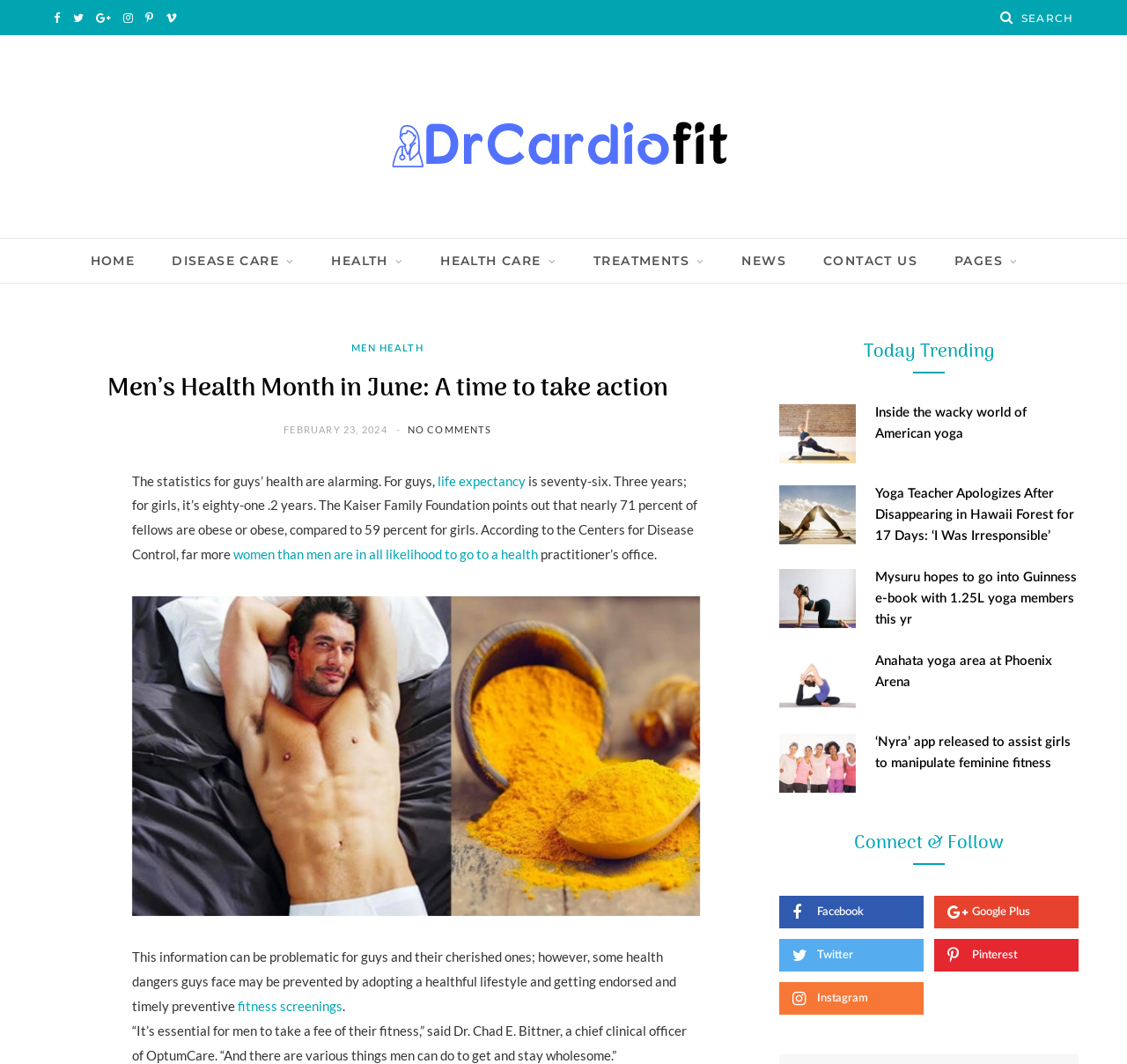Provide the bounding box coordinates of the UI element that matches the description: "Share on Twitter".

[0.043, 0.528, 0.074, 0.561]